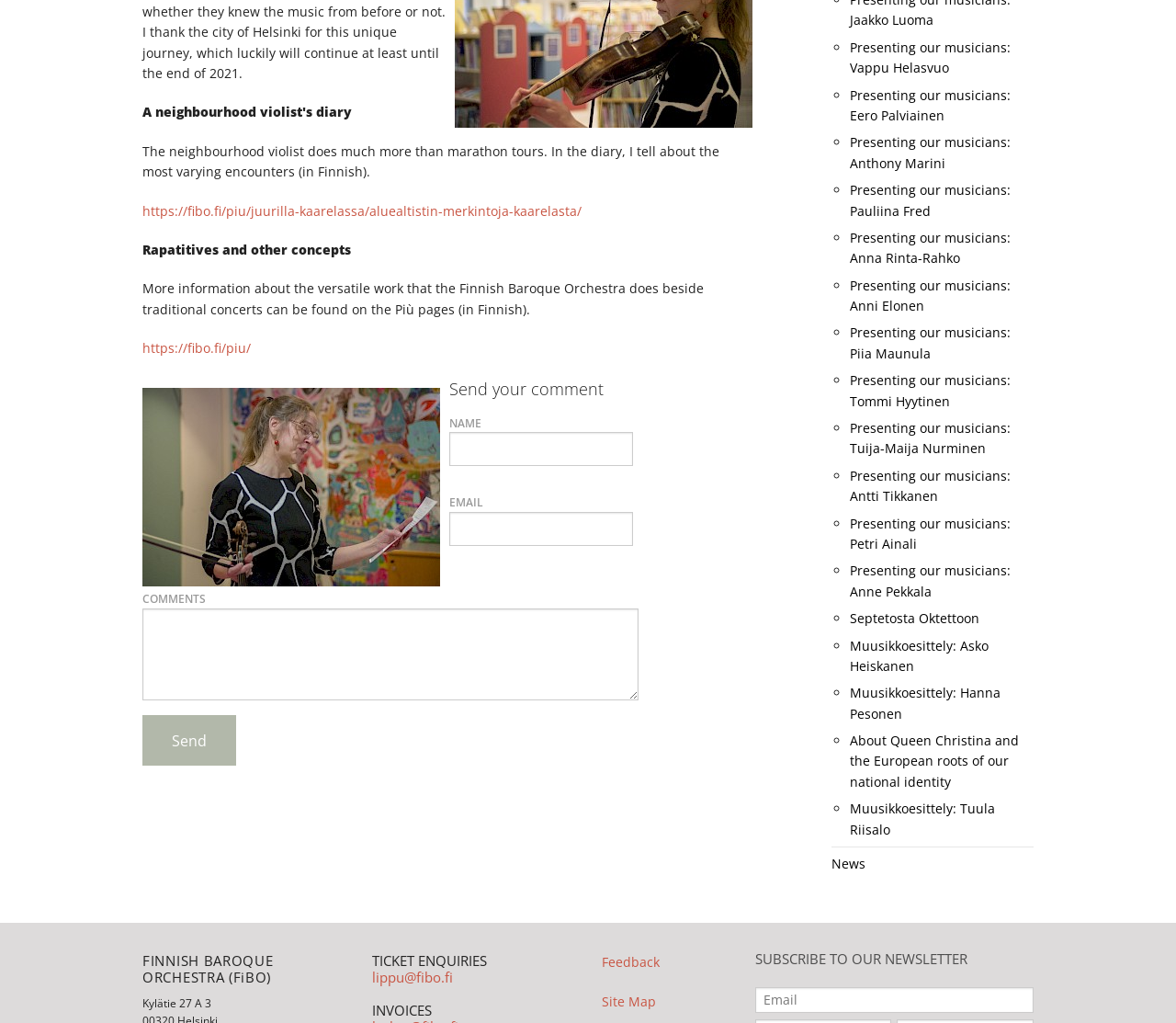How many links are there in the list of musicians?
Look at the webpage screenshot and answer the question with a detailed explanation.

I counted the number of links with the text 'Presenting our musicians:' or 'Muusikkoesittely:' followed by a musician's name, and there are 16 of them.